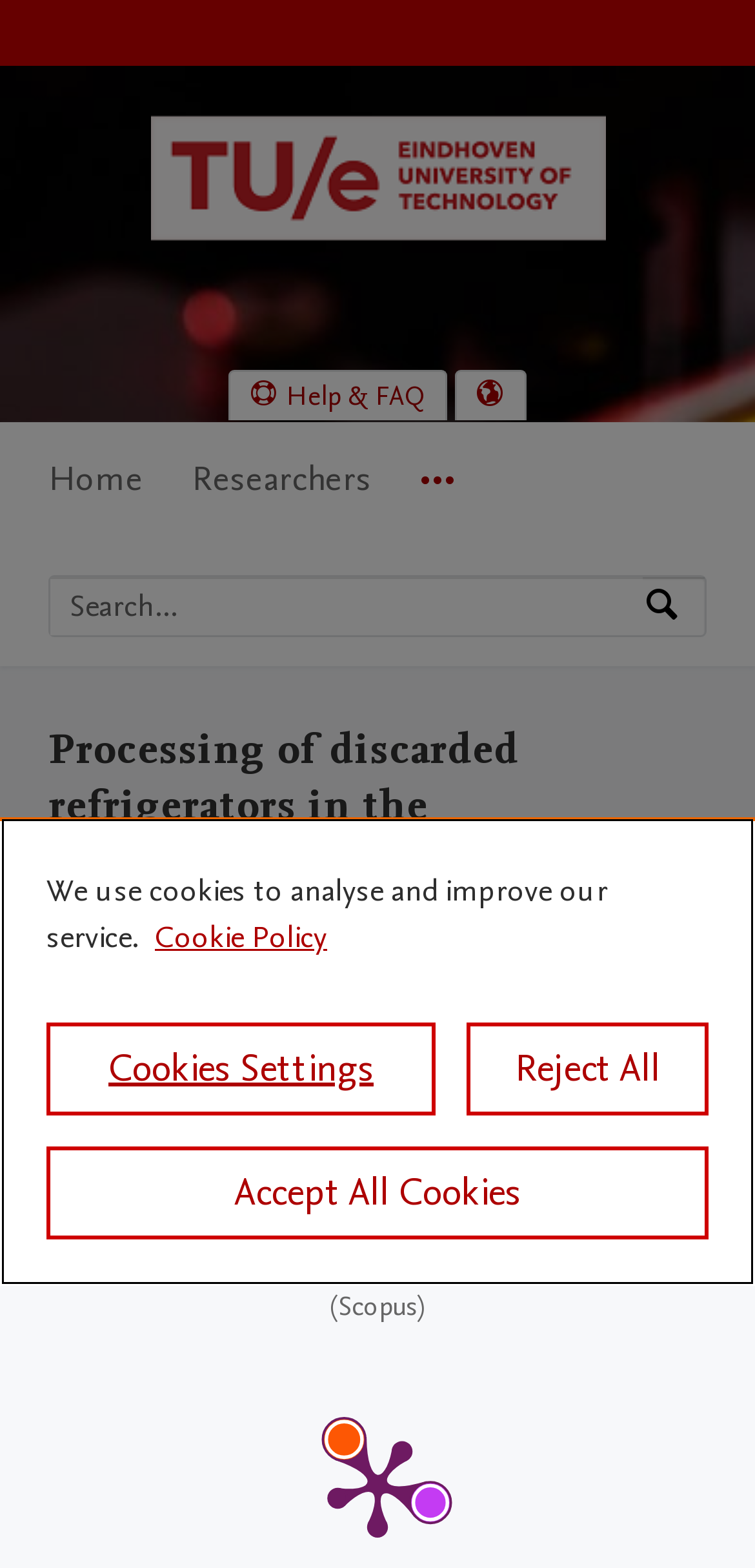Indicate the bounding box coordinates of the clickable region to achieve the following instruction: "View research output."

[0.064, 0.637, 0.303, 0.66]